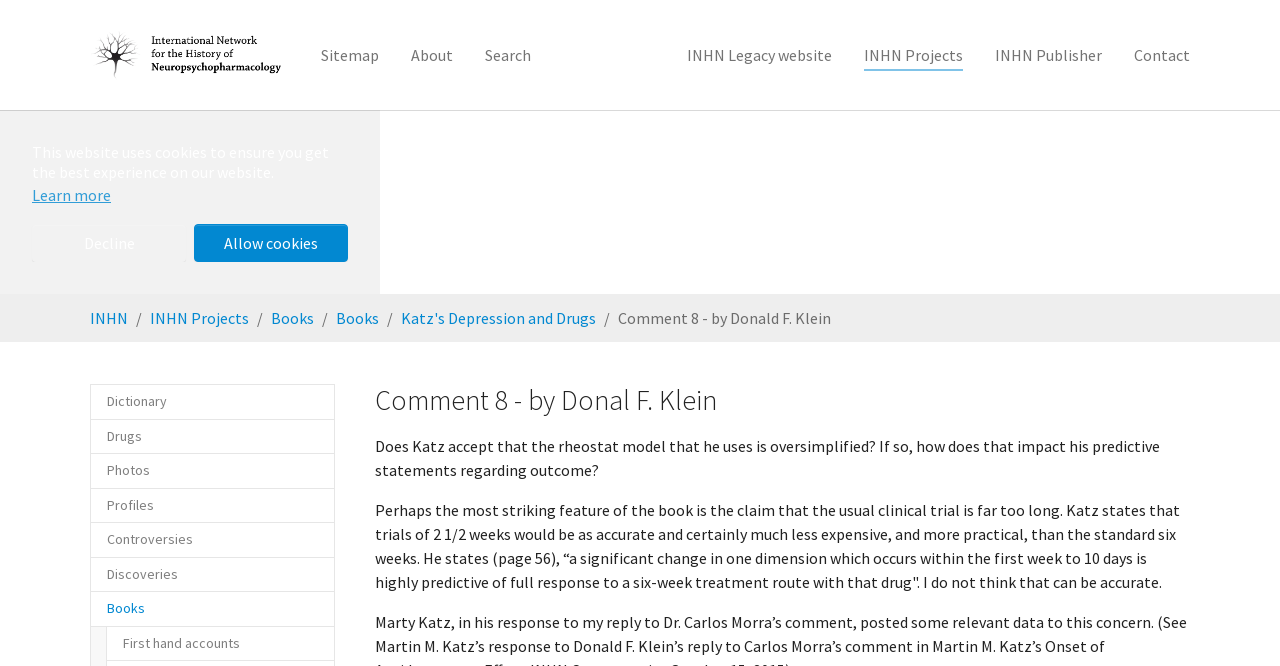Can you find the bounding box coordinates for the UI element given this description: "Photos"? Provide the coordinates as four float numbers between 0 and 1: [left, top, right, bottom].

[0.07, 0.68, 0.262, 0.733]